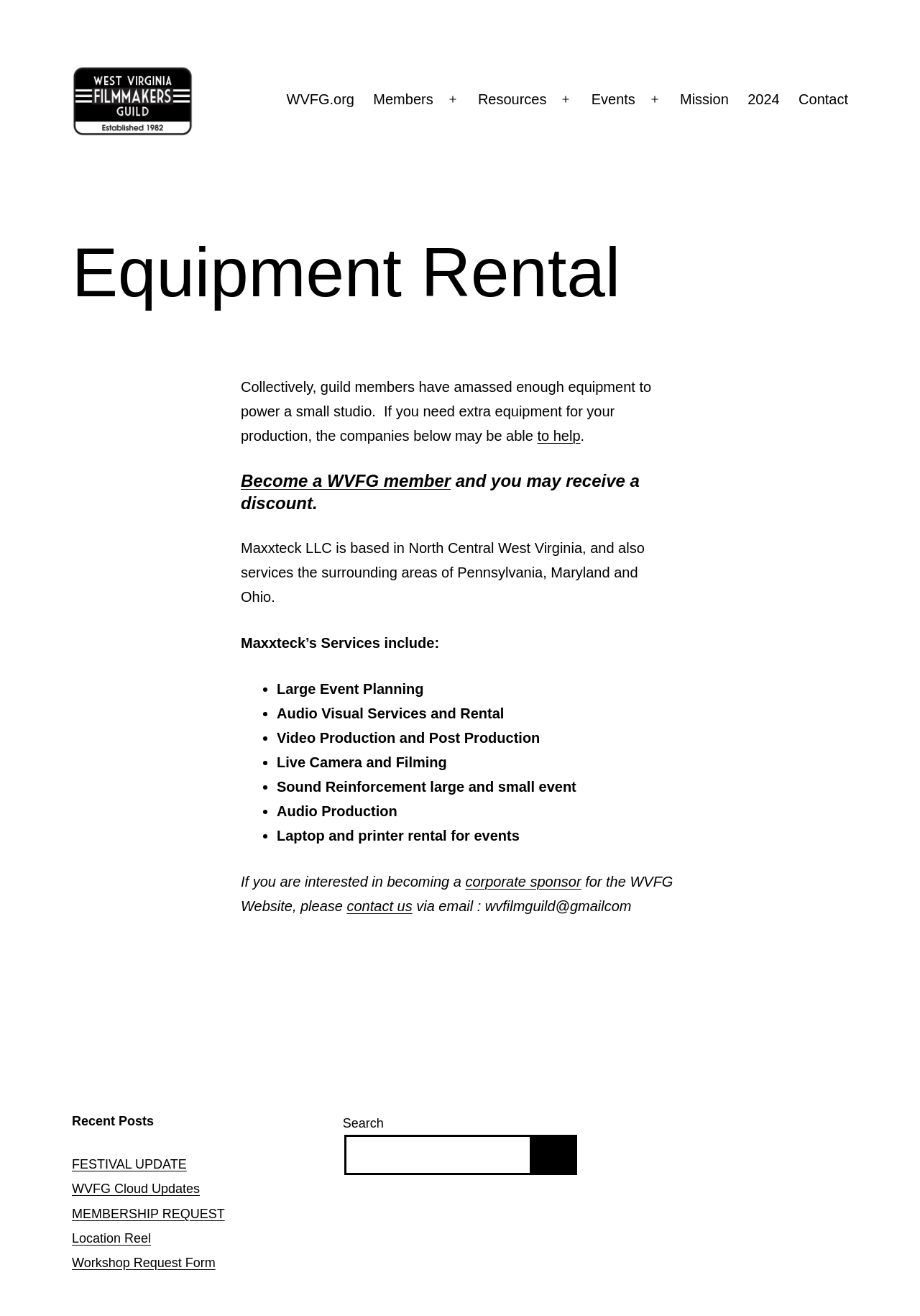Identify the bounding box coordinates for the UI element mentioned here: "Workshop Request Form". Provide the coordinates as four float values between 0 and 1, i.e., [left, top, right, bottom].

[0.078, 0.954, 0.234, 0.966]